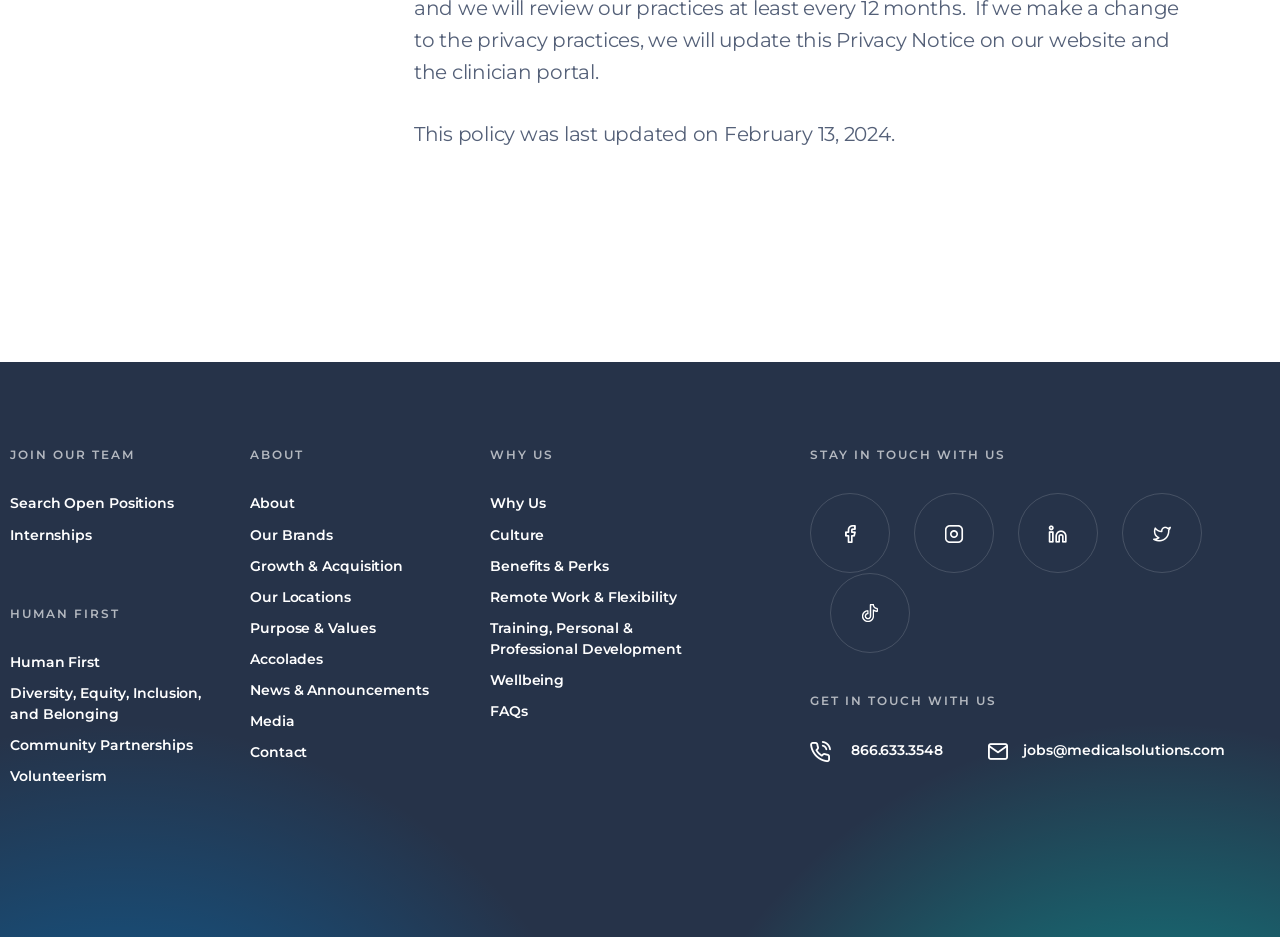Determine the bounding box coordinates of the region to click in order to accomplish the following instruction: "Learn about Internships". Provide the coordinates as four float numbers between 0 and 1, specifically [left, top, right, bottom].

[0.008, 0.56, 0.072, 0.583]